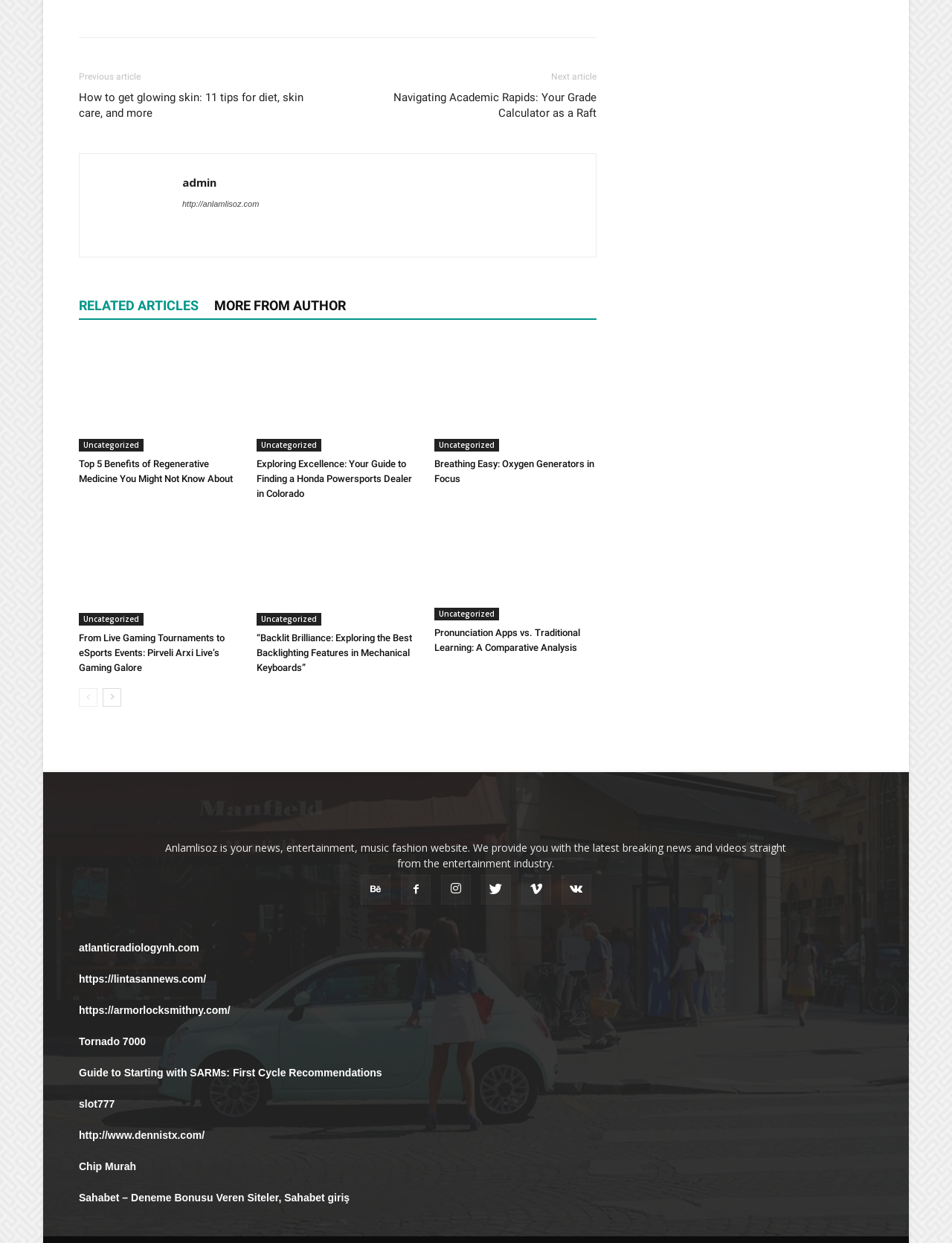Locate the bounding box of the UI element with the following description: "Tornado 7000".

[0.083, 0.833, 0.153, 0.843]